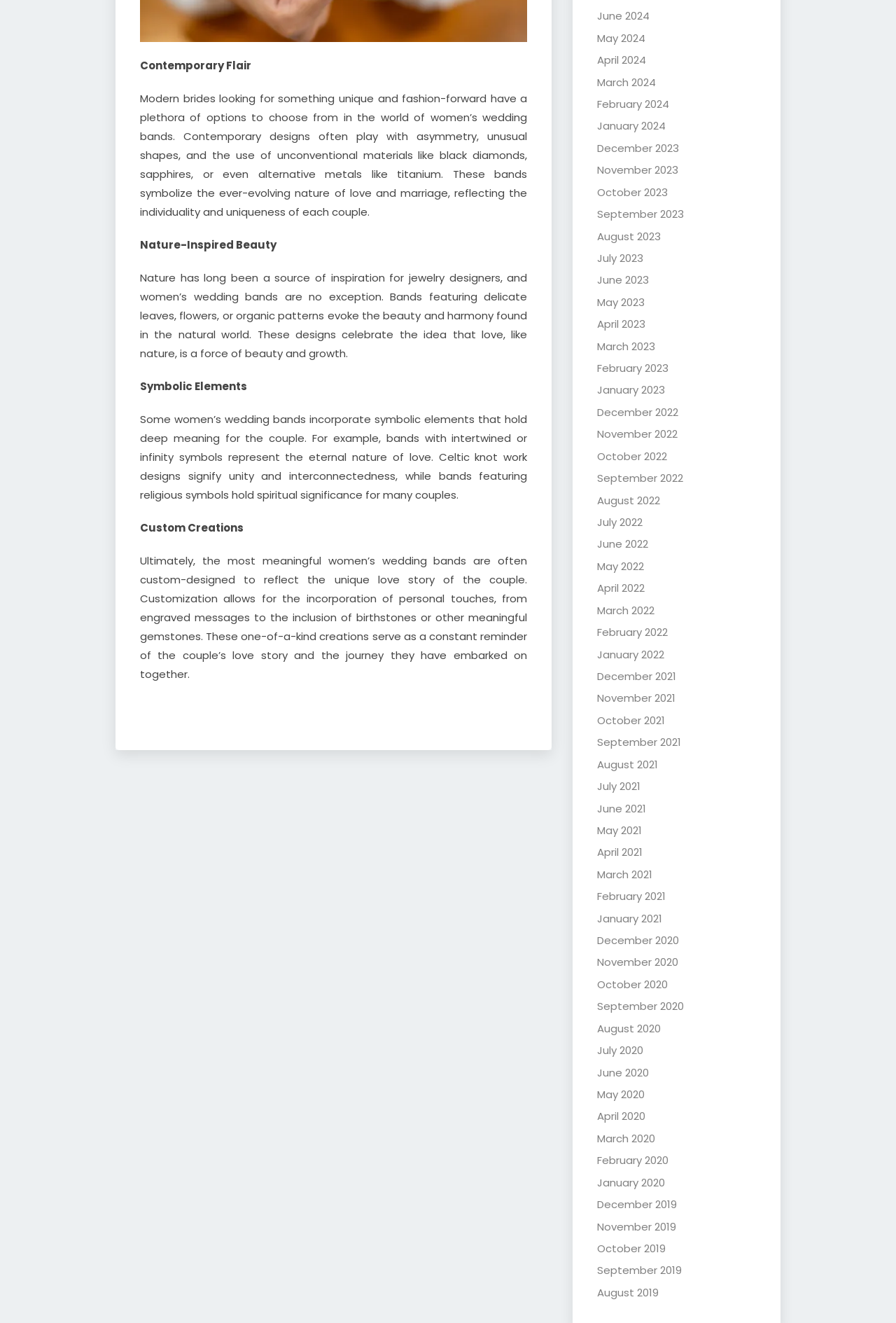Please examine the image and provide a detailed answer to the question: What is the purpose of symbolic elements in wedding bands?

According to the webpage, symbolic elements in wedding bands, such as intertwined or infinity symbols, hold deep meaning for the couple, representing the eternal nature of love, unity, and interconnectedness.